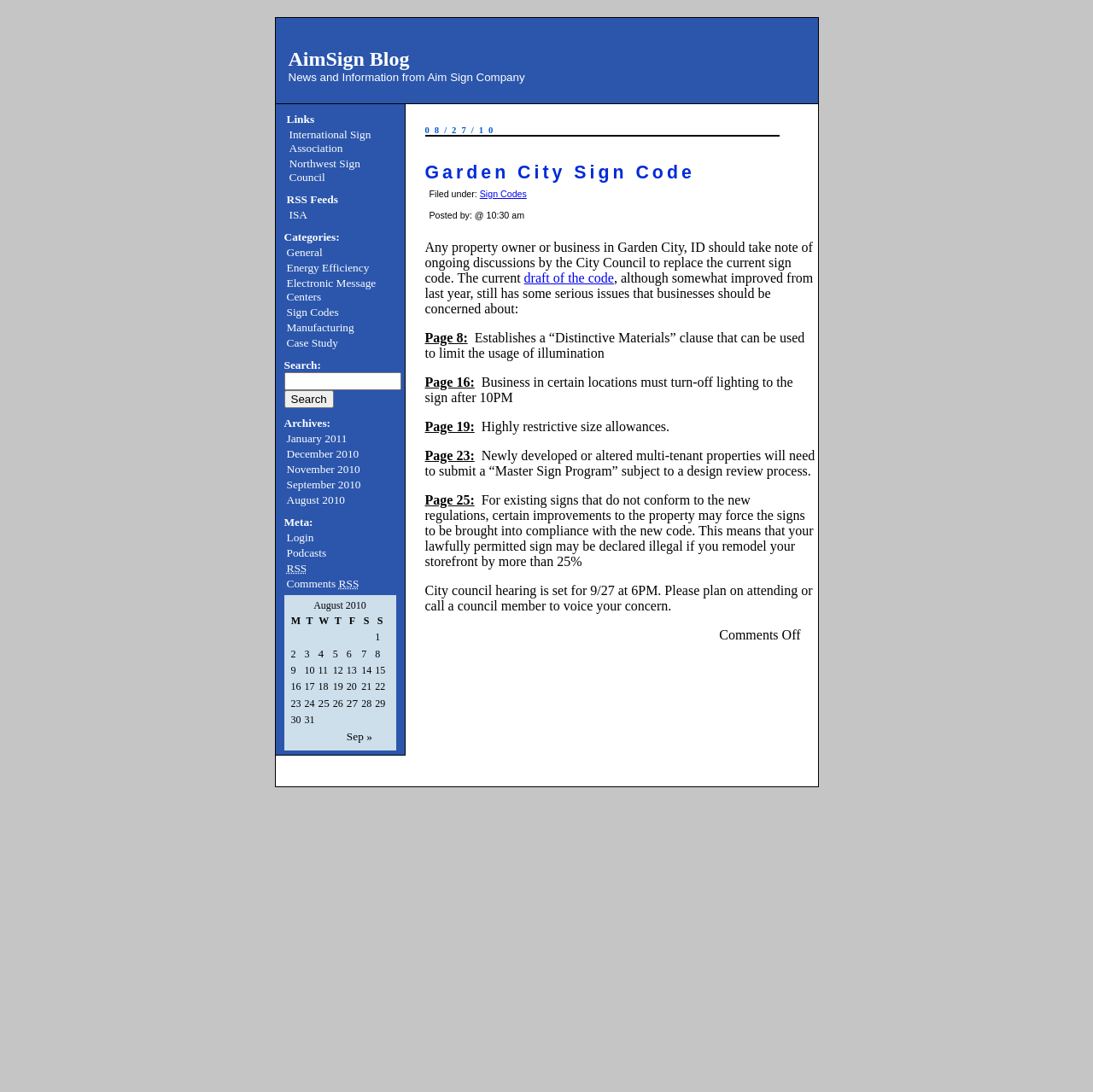Please identify the bounding box coordinates of the element I need to click to follow this instruction: "Click the Warrior Trading News Articles link".

None